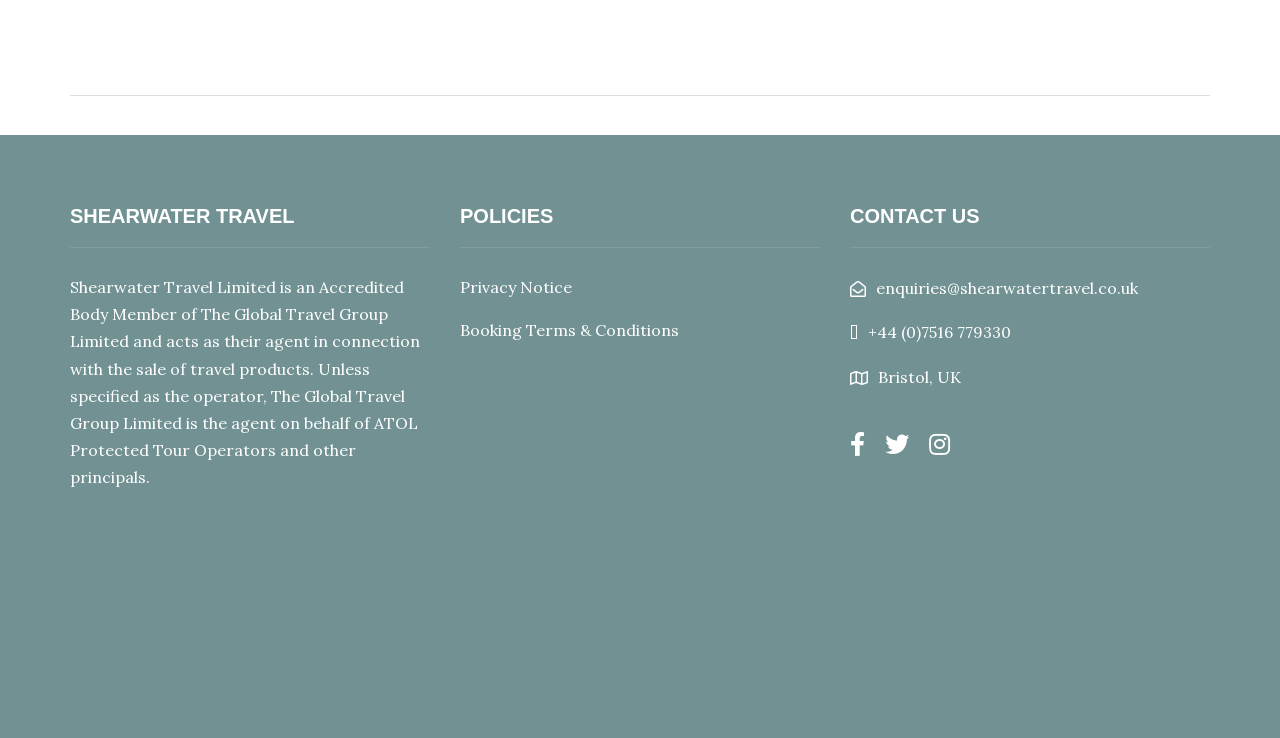Analyze the image and answer the question with as much detail as possible: 
What is the contact email of Shearwater Travel?

The contact email can be found in the link element under the 'CONTACT US' heading, which reads ' enquiries@shearwatertravel.co.uk'.